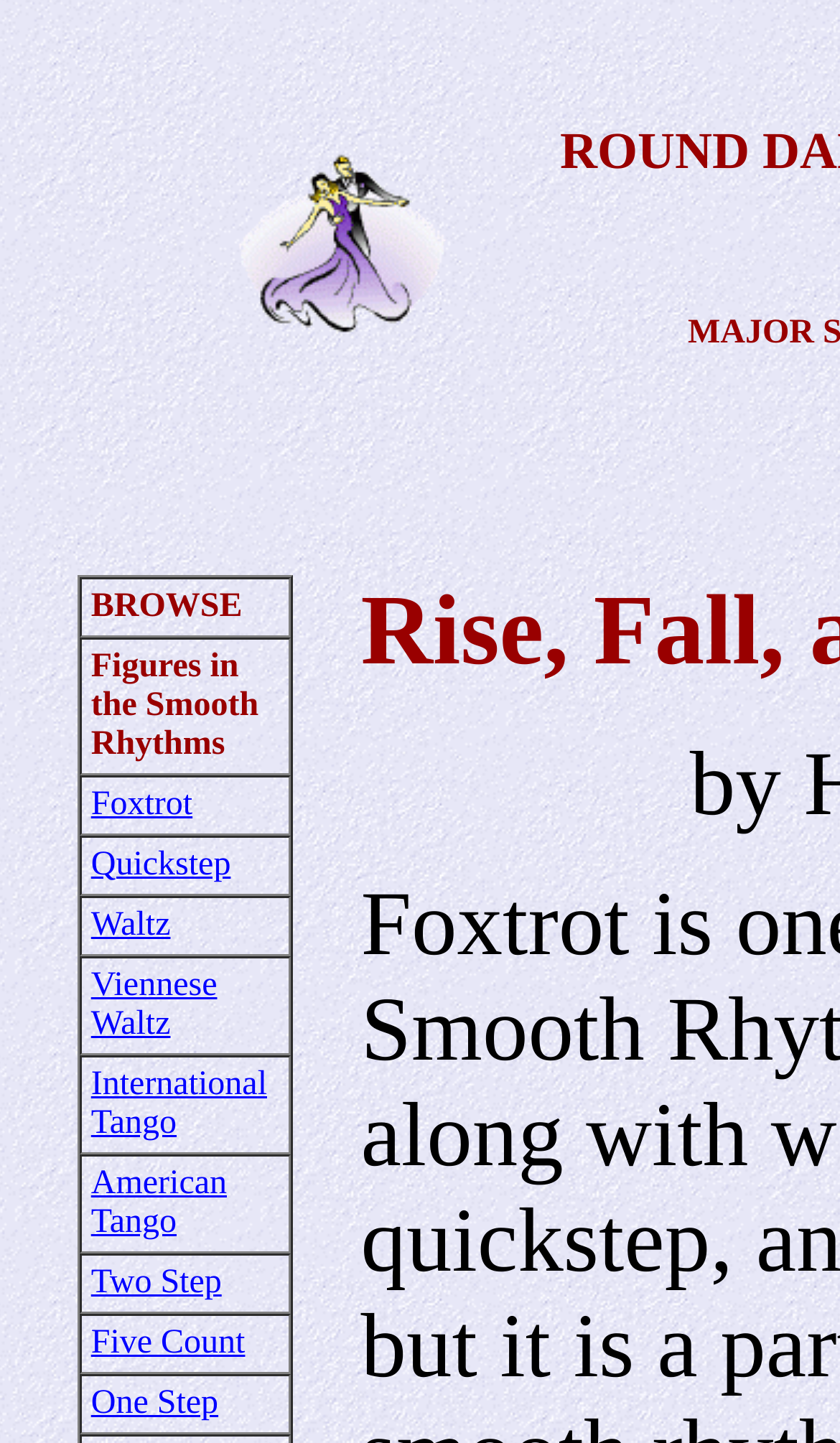Locate the bounding box coordinates of the area you need to click to fulfill this instruction: 'View Foxtrot'. The coordinates must be in the form of four float numbers ranging from 0 to 1: [left, top, right, bottom].

[0.108, 0.544, 0.229, 0.57]